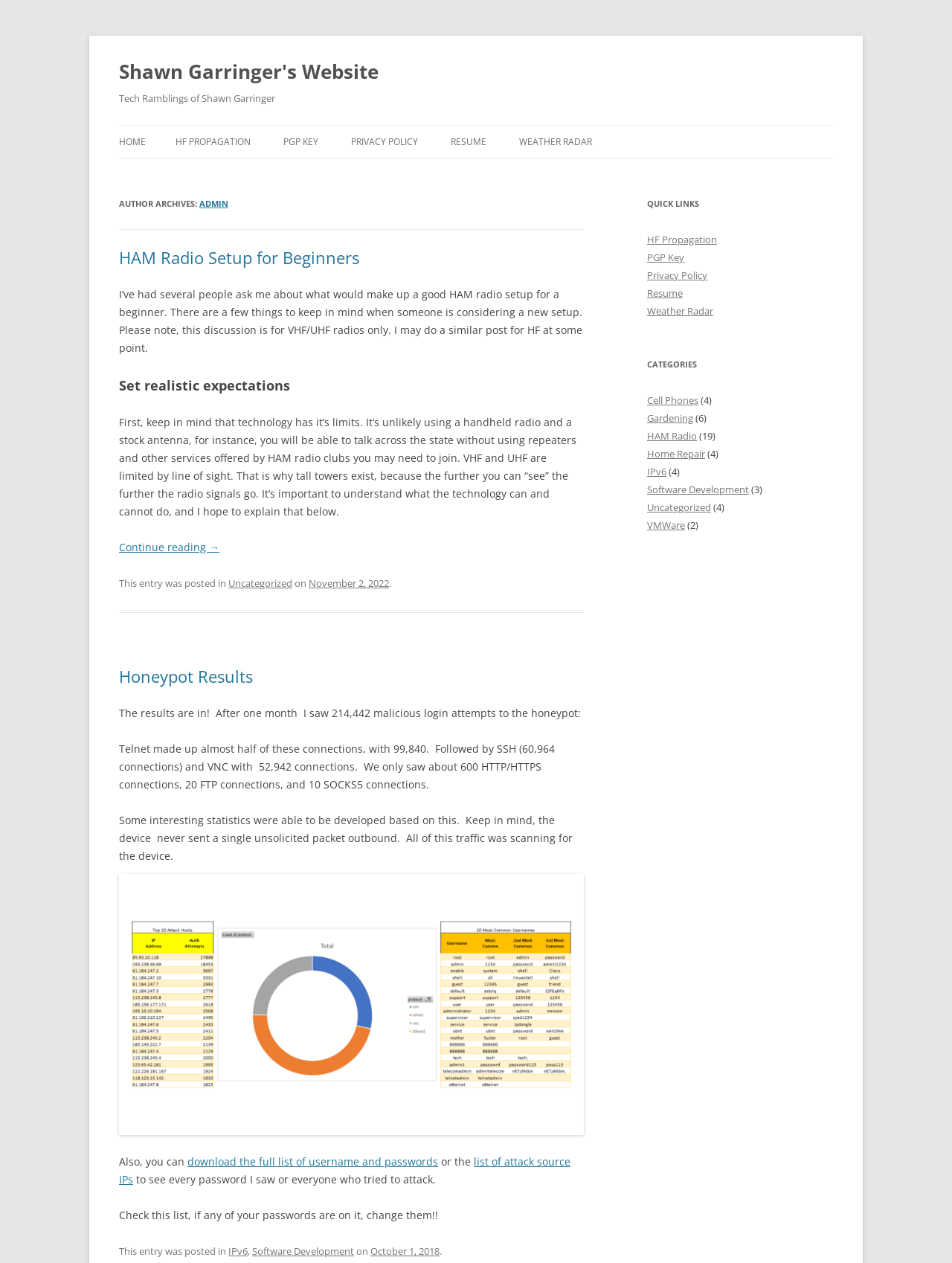Provide the bounding box coordinates of the UI element that matches the description: "Software Development".

[0.68, 0.382, 0.787, 0.393]